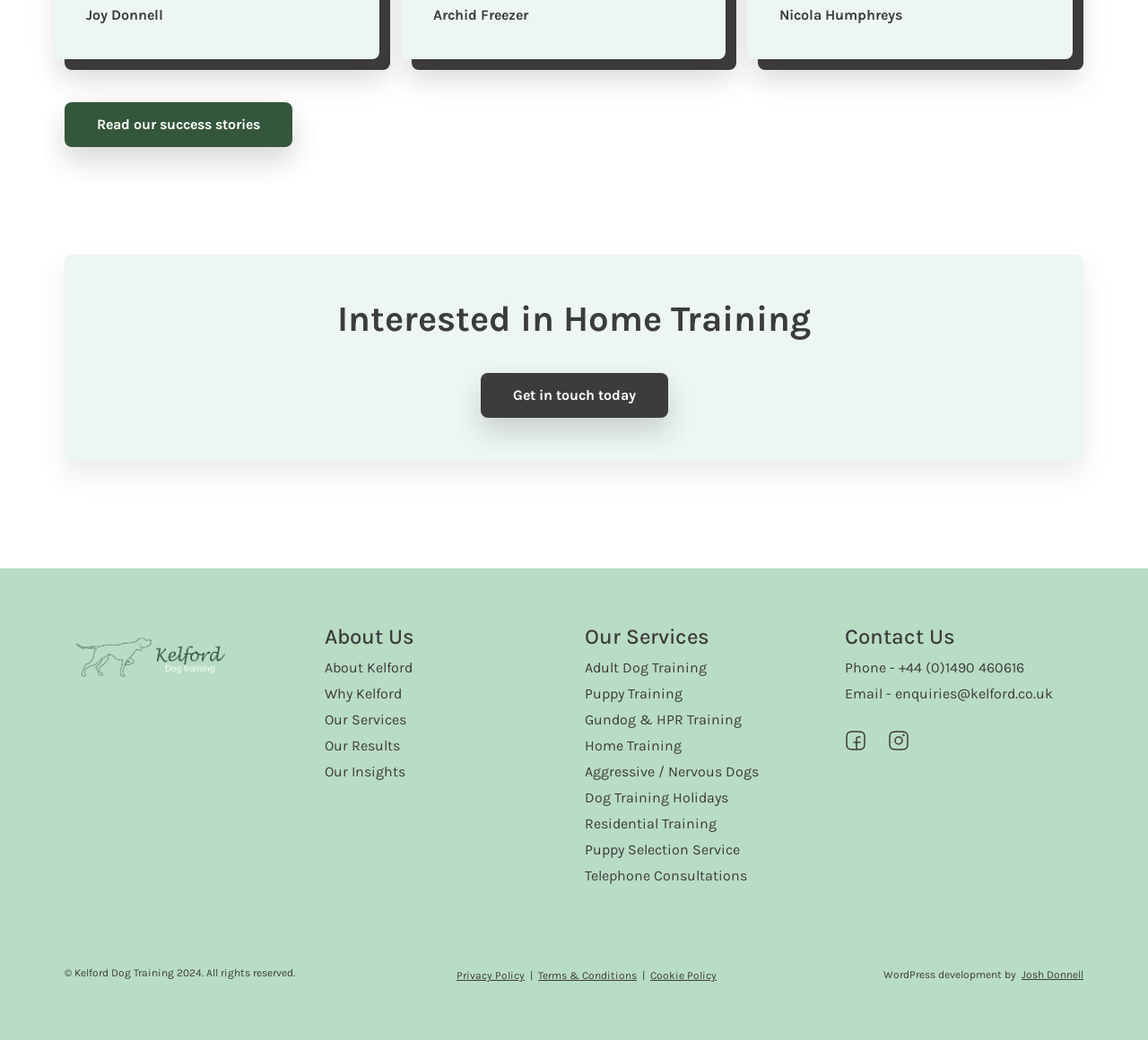Please identify the bounding box coordinates for the region that you need to click to follow this instruction: "Contact us by phone".

[0.736, 0.634, 0.892, 0.65]